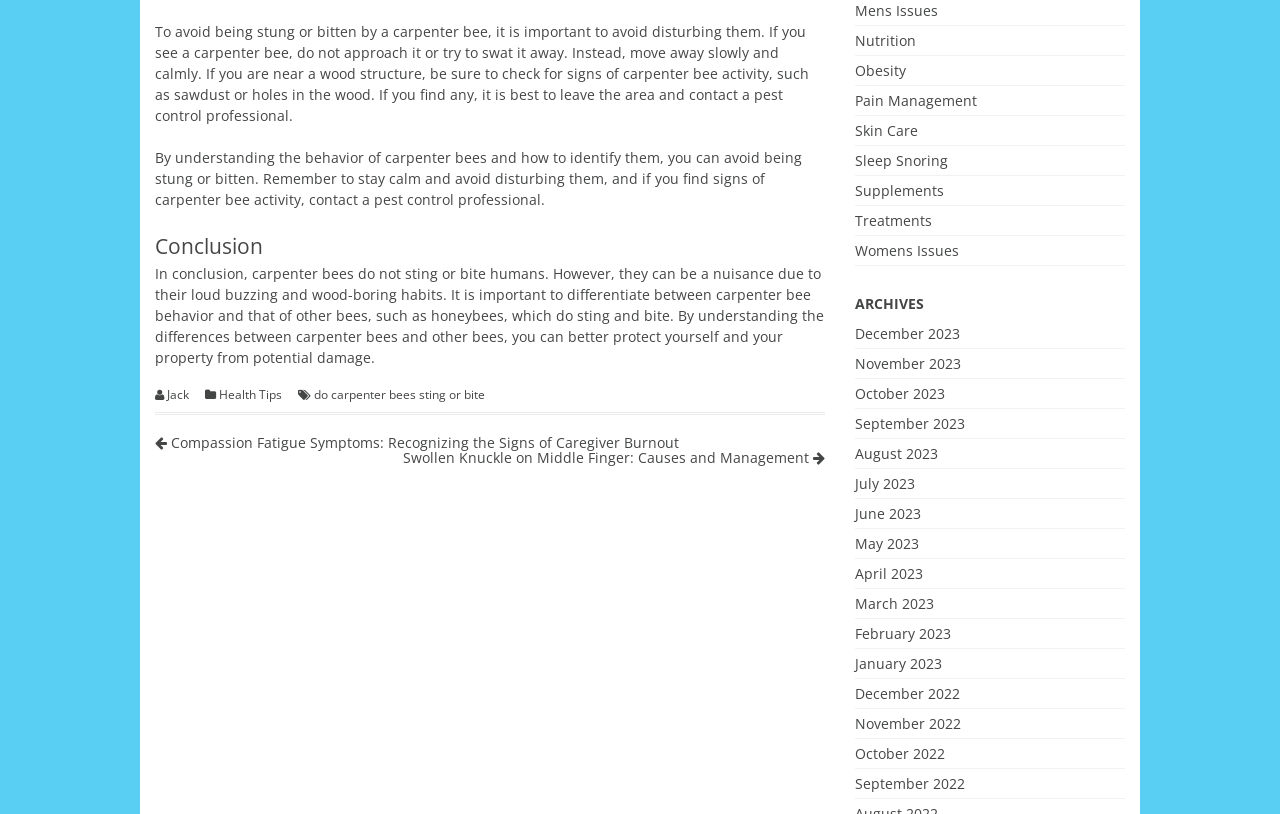Using the information in the image, give a comprehensive answer to the question: 
What is the purpose of the article?

The purpose of the article can be determined by reading the static text elements, which provide information about carpenter bees and how to identify them. The article aims to educate readers about carpenter bees and their behavior.